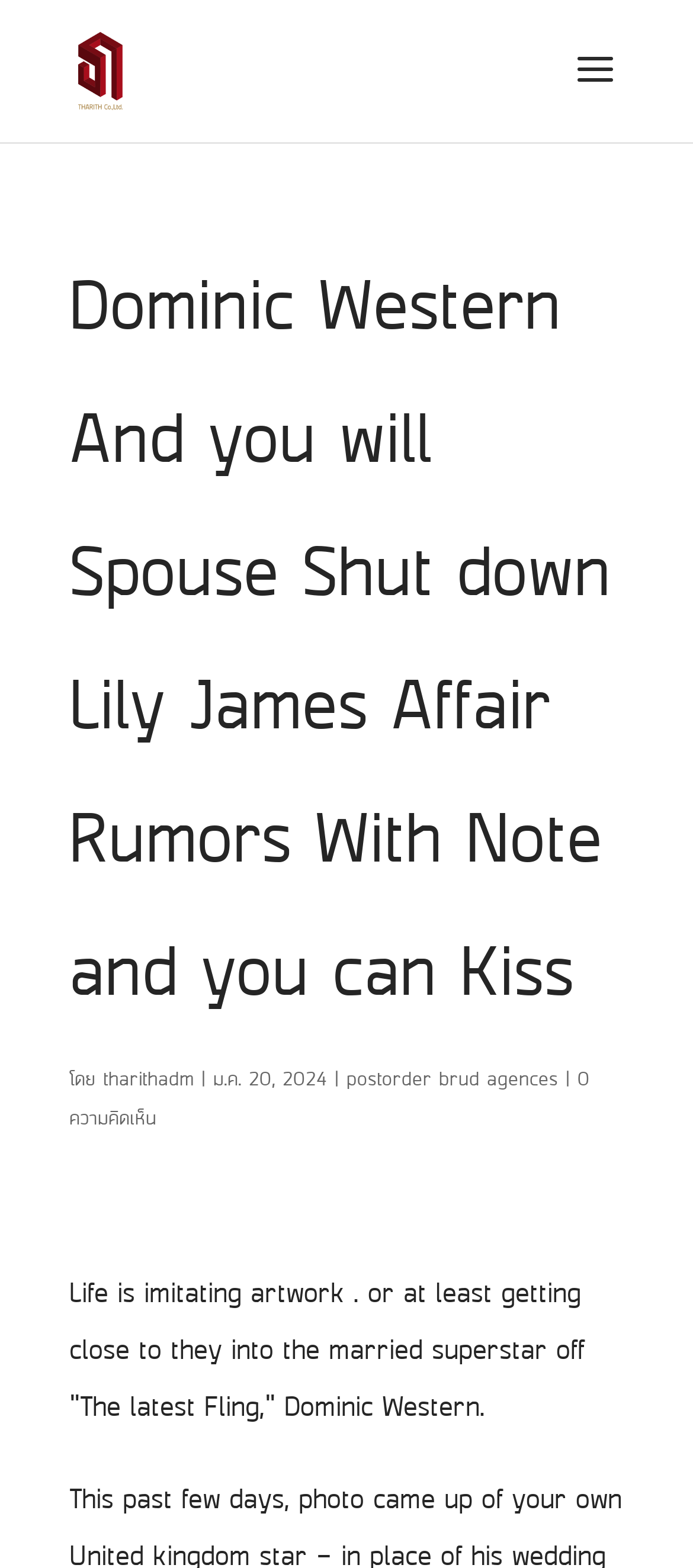Find the headline of the webpage and generate its text content.

Dominic Western And you will Spouse Shut down Lily James Affair Rumors With Note and you can Kiss